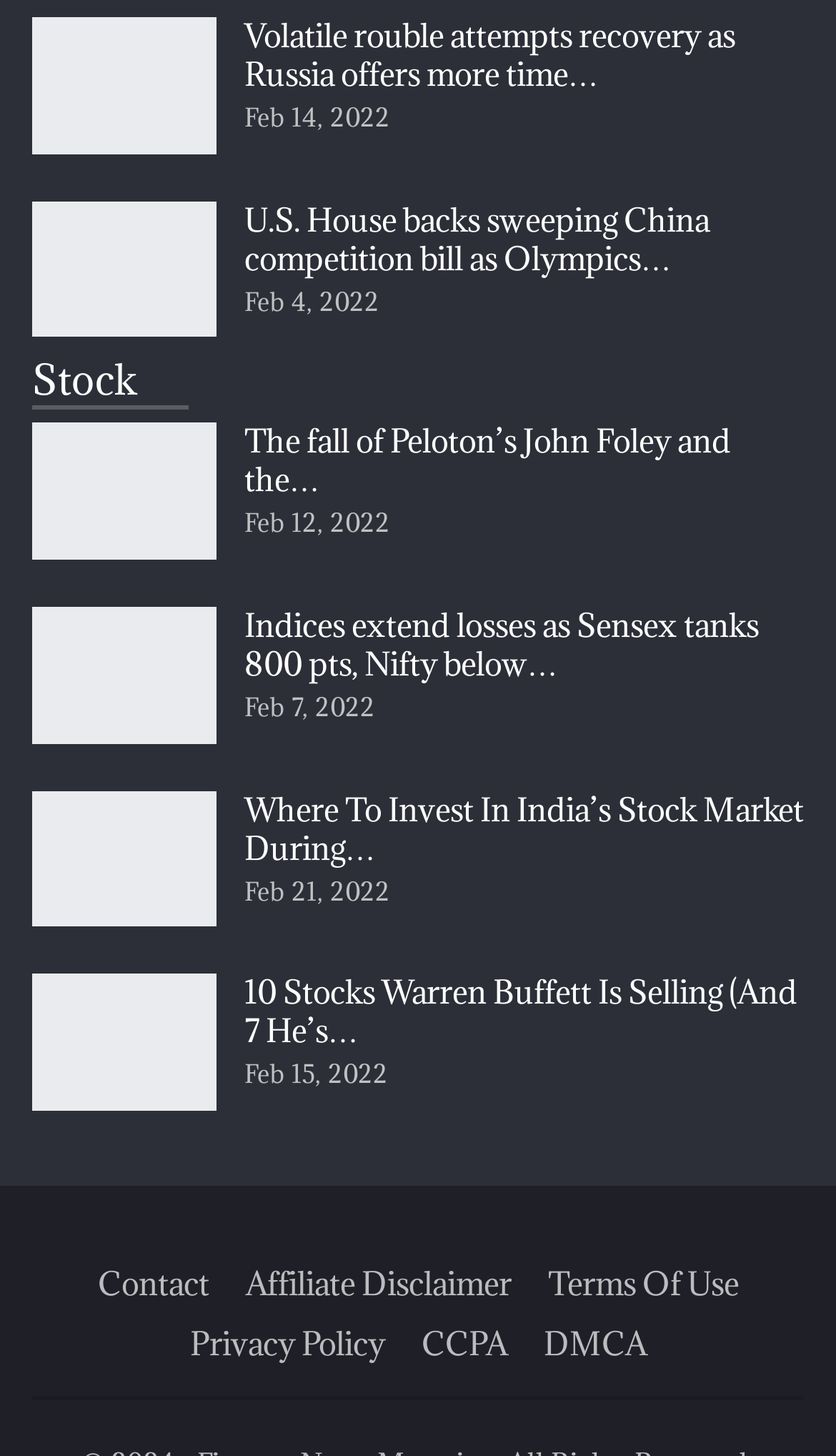What is the date of the article 'Volatile rouble attempts recovery as Russia offers more time…'?
Can you give a detailed and elaborate answer to the question?

I found the link 'Volatile rouble attempts recovery as Russia offers more time…' and its corresponding time element, which contains the StaticText 'Feb 14, 2022'.